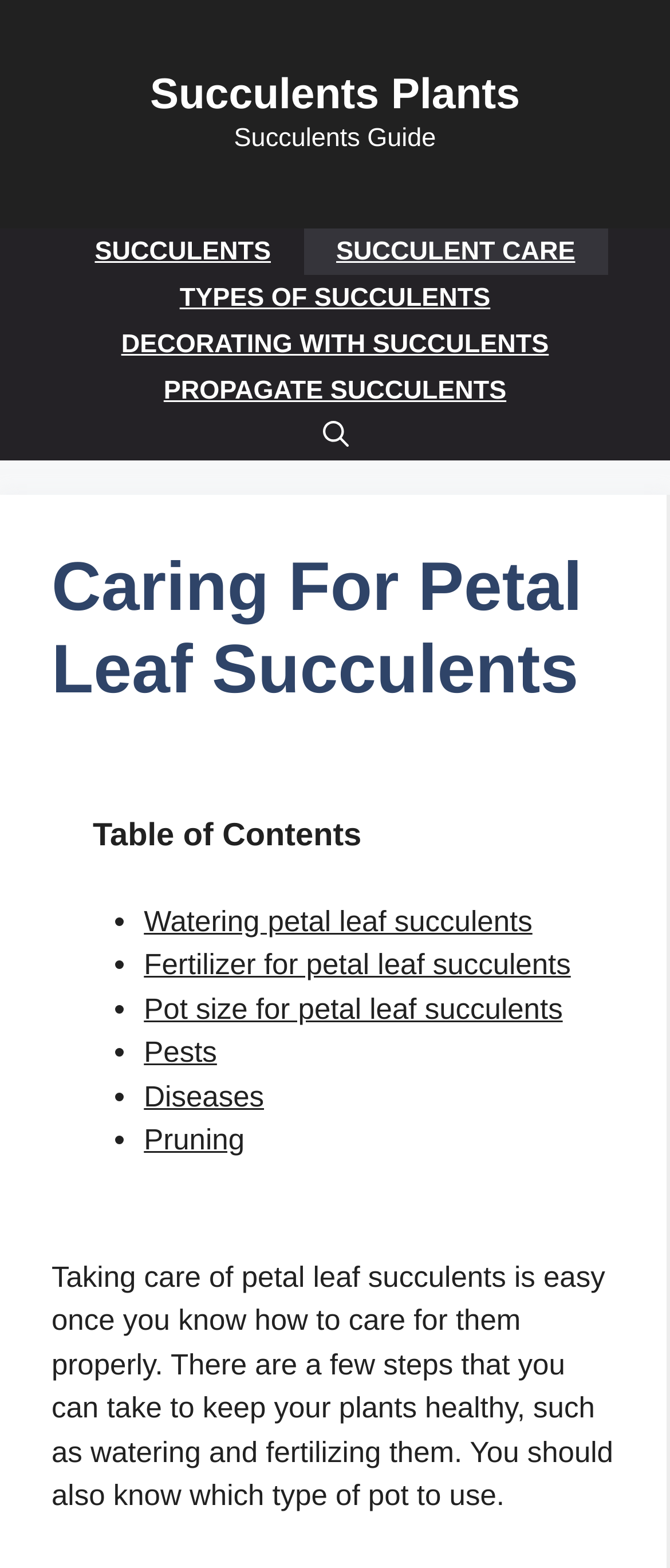How many links are in the table of contents?
From the image, respond using a single word or phrase.

7